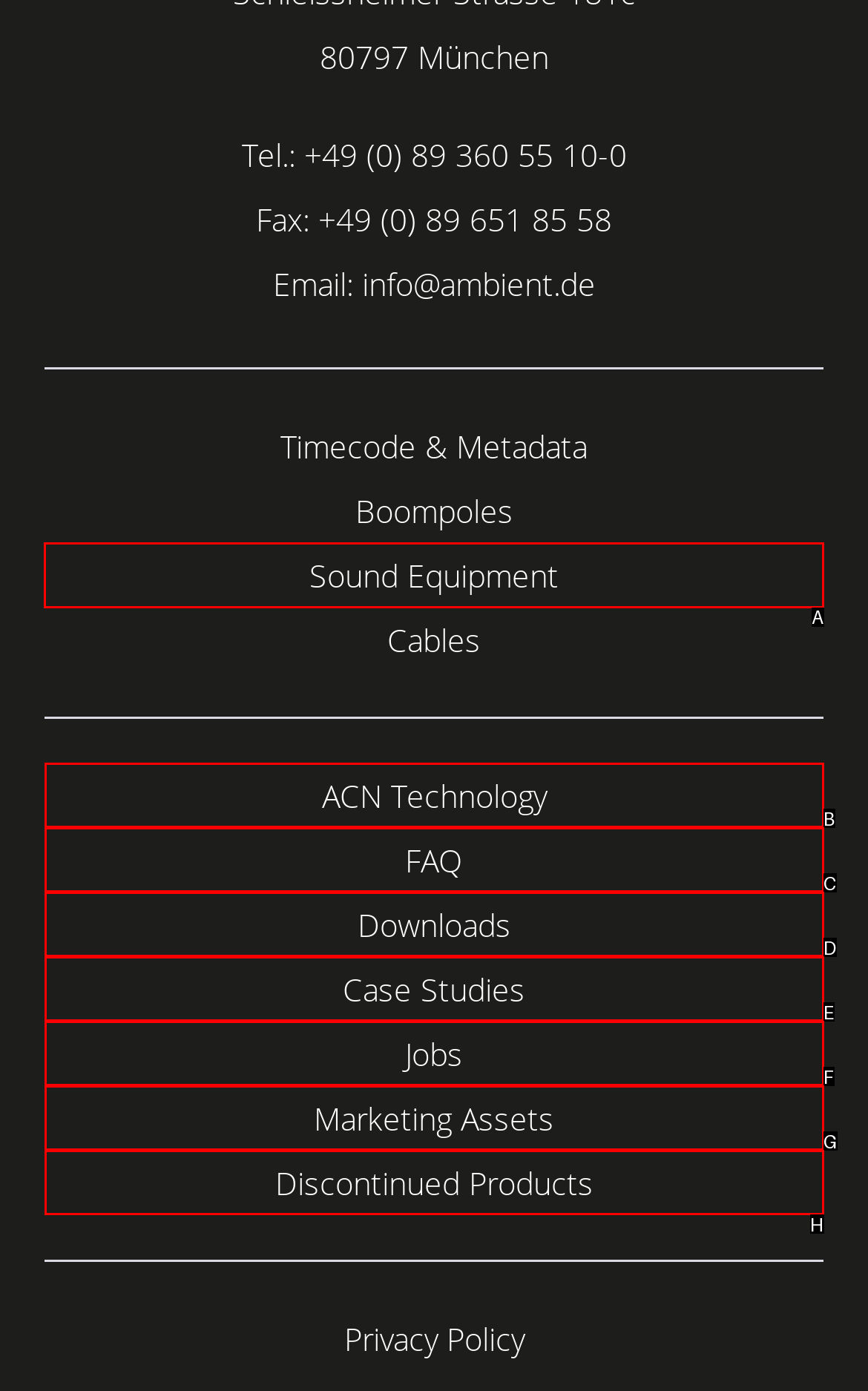Point out the HTML element I should click to achieve the following task: Explore the Sound Equipment Provide the letter of the selected option from the choices.

A